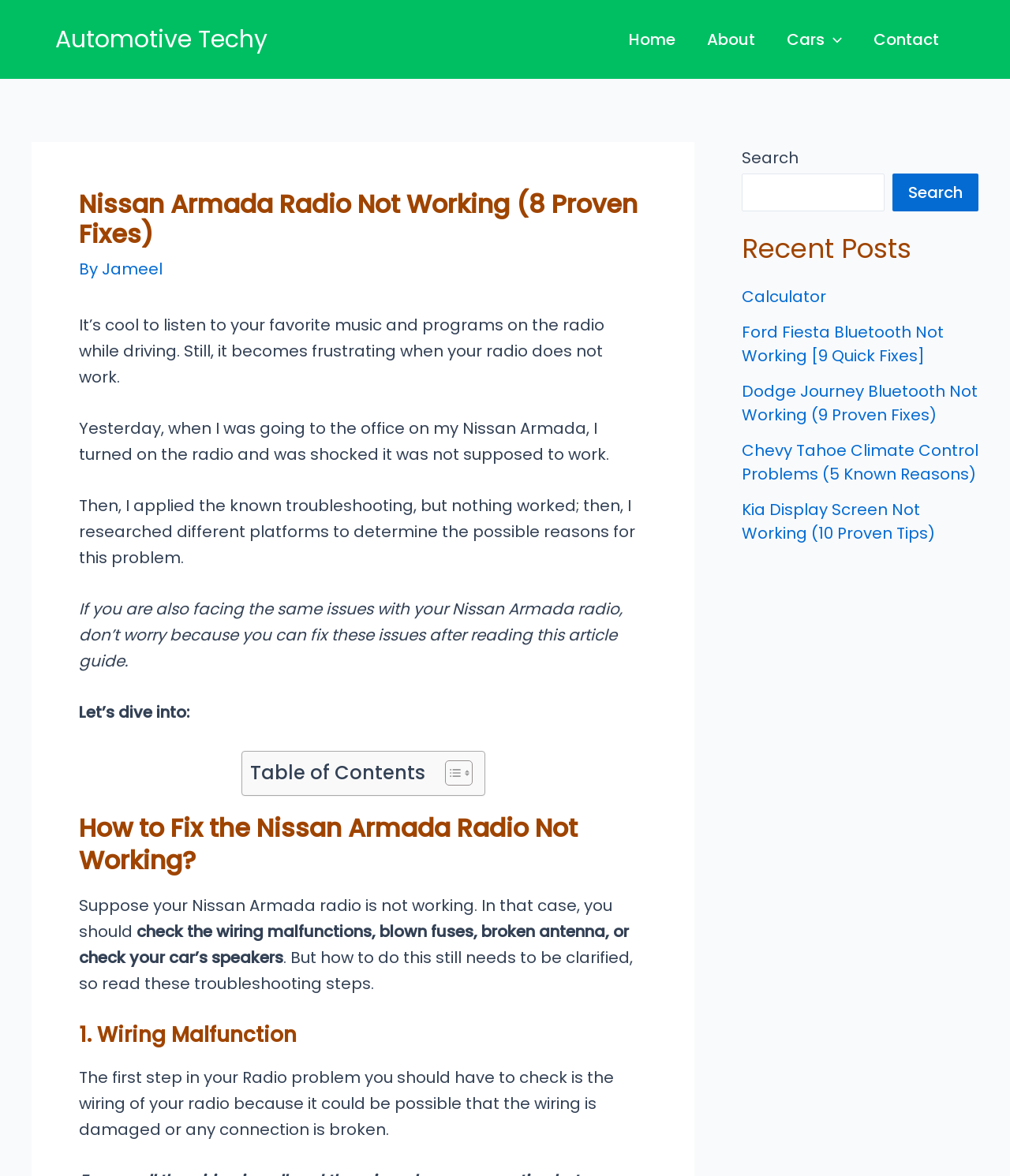For the element described, predict the bounding box coordinates as (top-left x, top-left y, bottom-right x, bottom-right y). All values should be between 0 and 1. Element description: parent_node: Cars aria-label="Menu Toggle"

[0.816, 0.0, 0.834, 0.067]